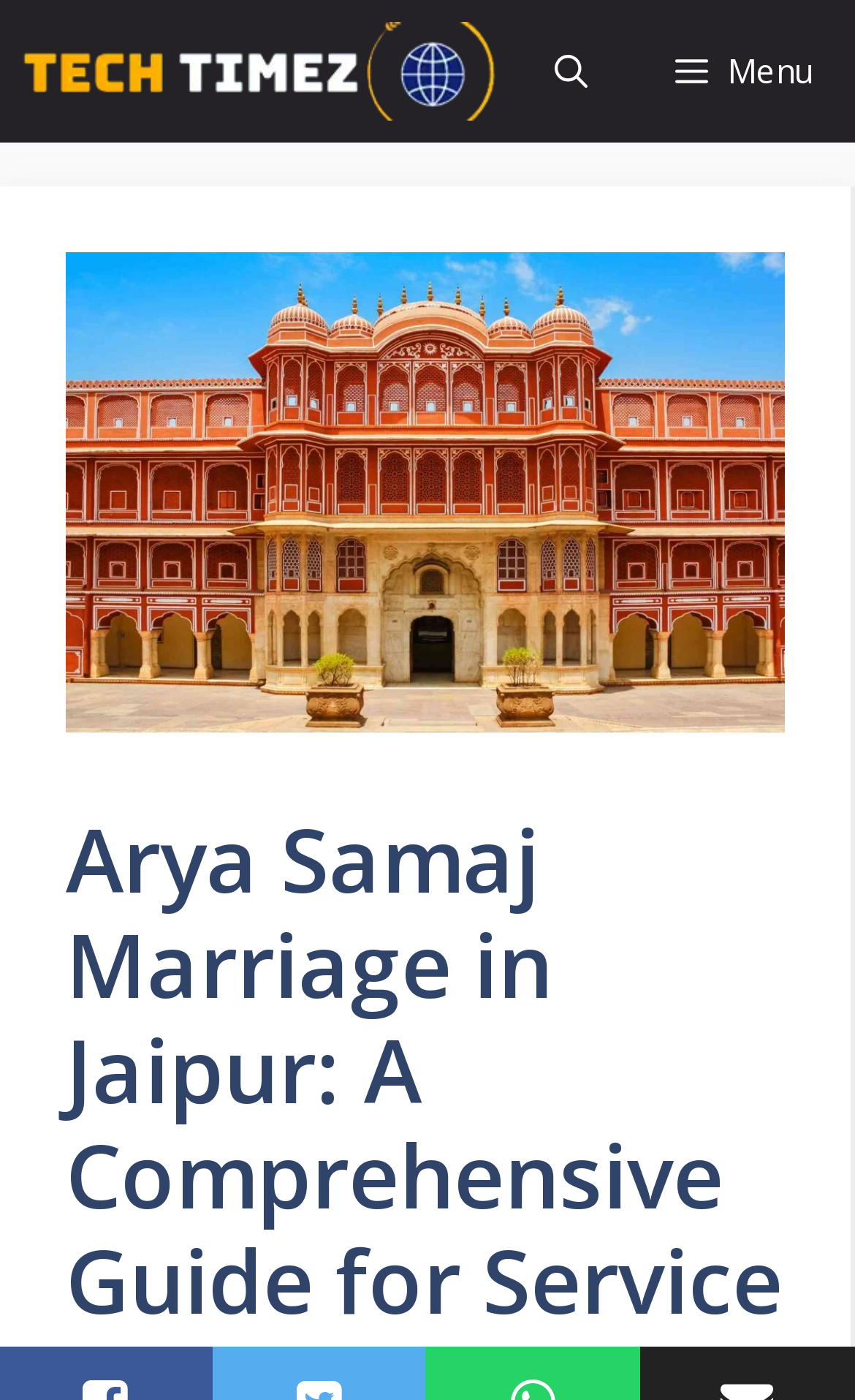Determine the bounding box coordinates for the UI element with the following description: "Menu". The coordinates should be four float numbers between 0 and 1, represented as [left, top, right, bottom].

[0.738, 0.0, 1.0, 0.102]